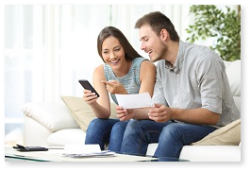Using the details in the image, give a detailed response to the question below:
What is the atmosphere in the living room?

The soft textures of the sofa and the natural light streaming in from the windows create a warm and inviting atmosphere, which reflects a sense of partnership and collaboration in their decision-making process.